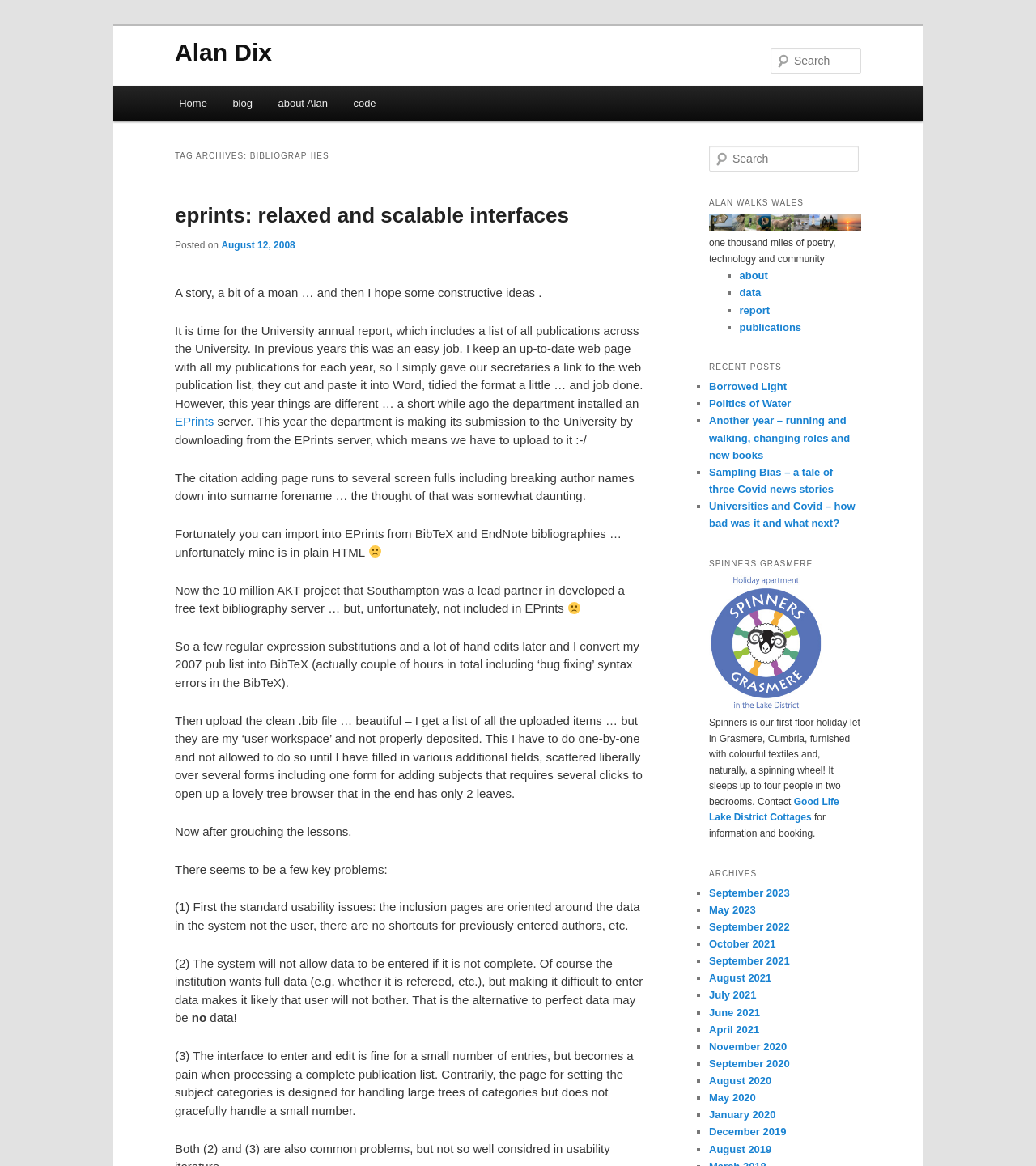Use one word or a short phrase to answer the question provided: 
How many links are in the 'Main menu' section?

5